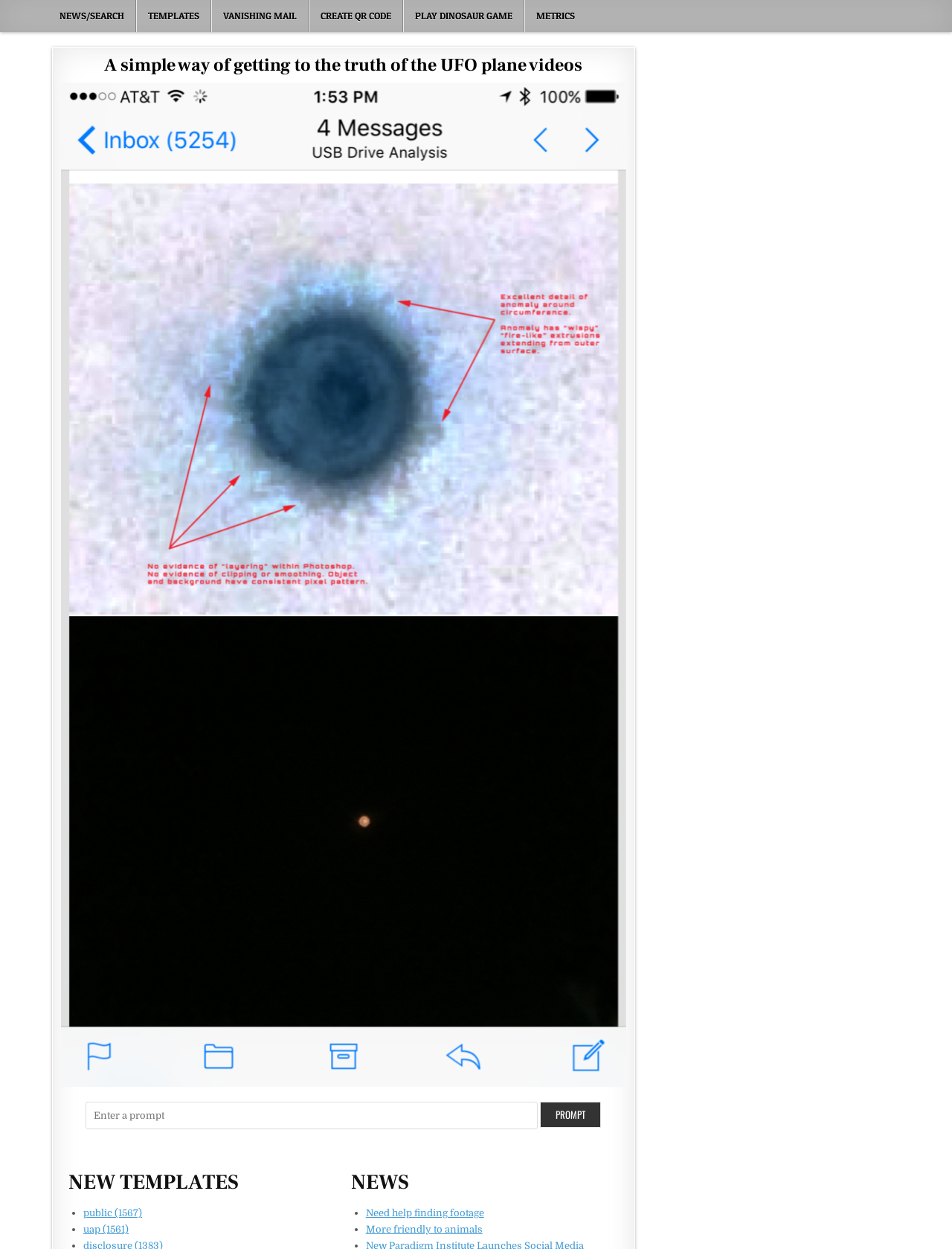Please provide a comprehensive answer to the question below using the information from the image: How many links are under the 'NEW TEMPLATES' heading?

Under the 'NEW TEMPLATES' heading, I counted two links, which are 'public (1567)' and 'uap (1561)', indicating that there are two new templates available.